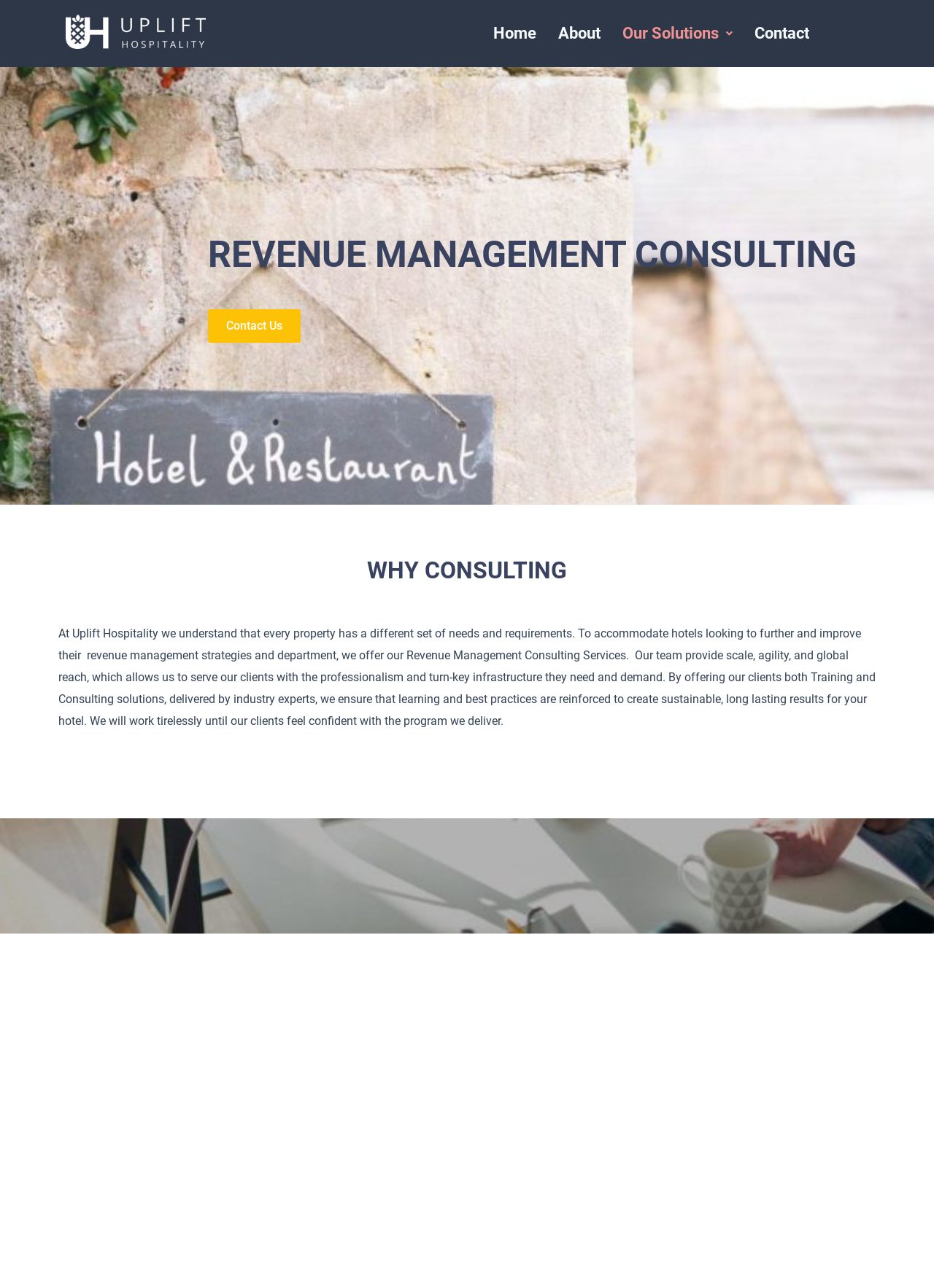Use a single word or phrase to answer the question:
What is the main service offered by Uplift Hospitality?

Revenue Management Consulting